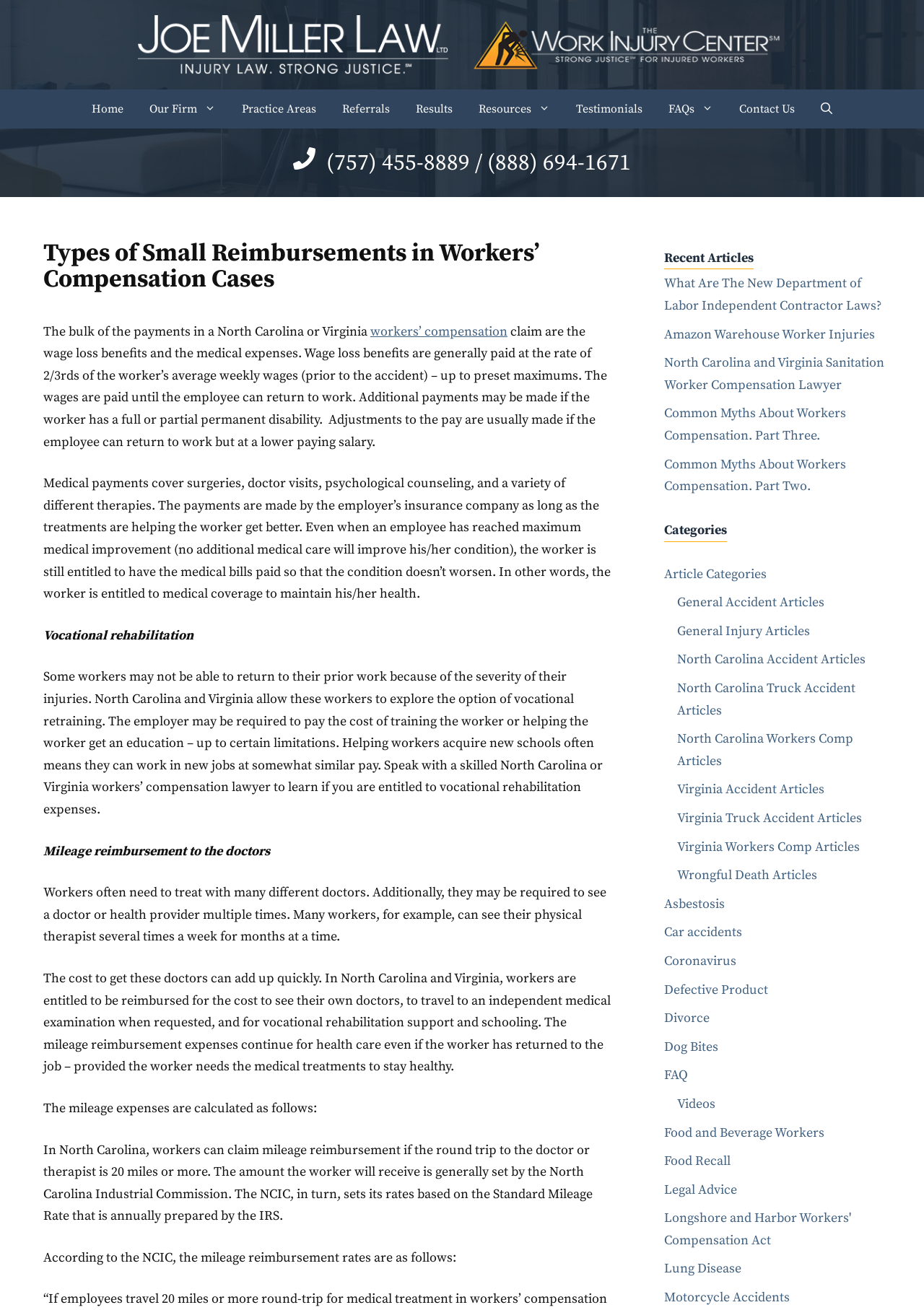Utilize the details in the image to give a detailed response to the question: What is the purpose of vocational rehabilitation in workers’ compensation cases?

The webpage explains that some workers may not be able to return to their prior work due to the severity of their injuries, and vocational rehabilitation is an option to help them acquire new skills and find new jobs at similar pay. This is mentioned in the section of the webpage that discusses vocational rehabilitation as a type of payment in workers’ compensation cases.